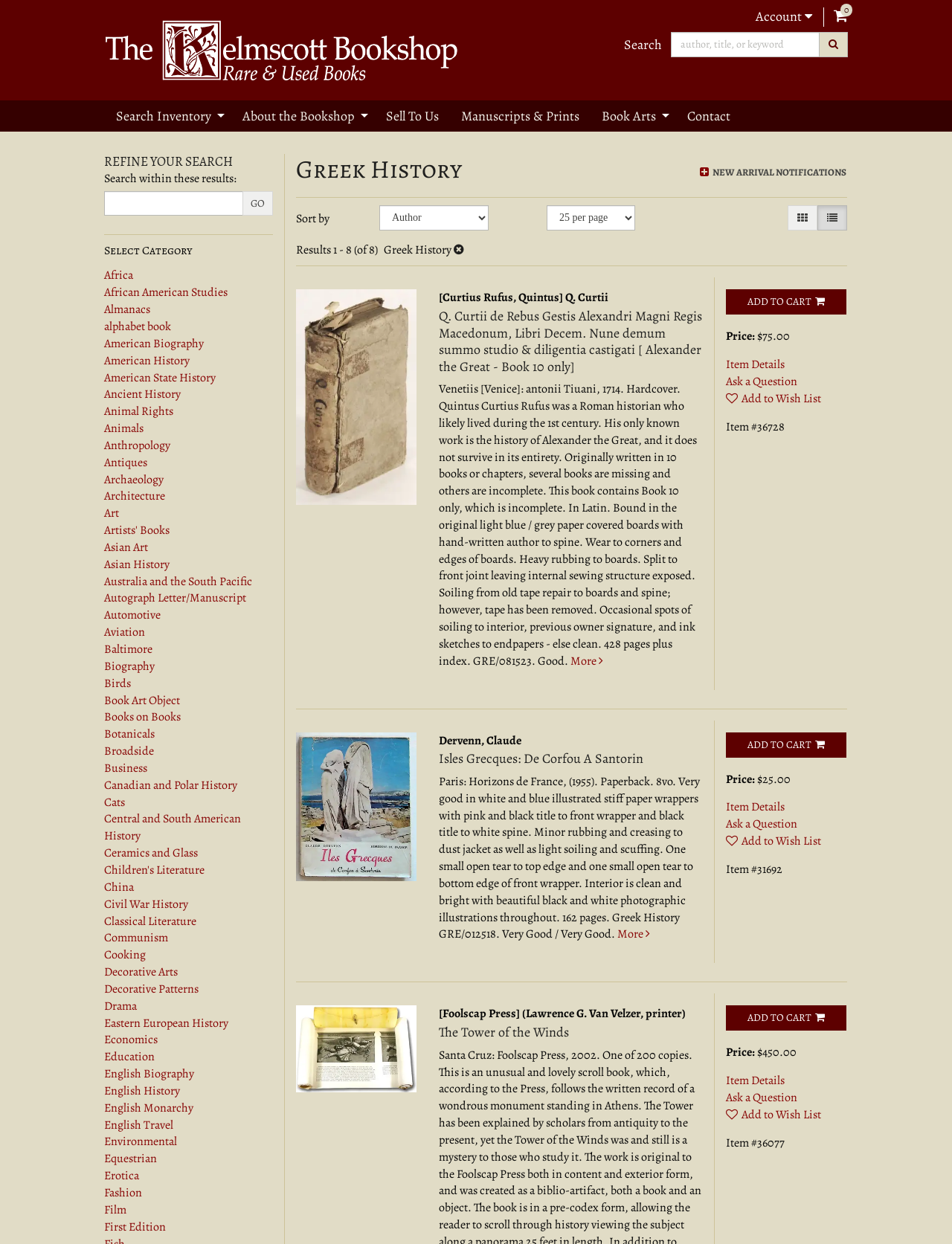Give the bounding box coordinates for the element described as: "Animal Rights".

[0.109, 0.324, 0.182, 0.337]